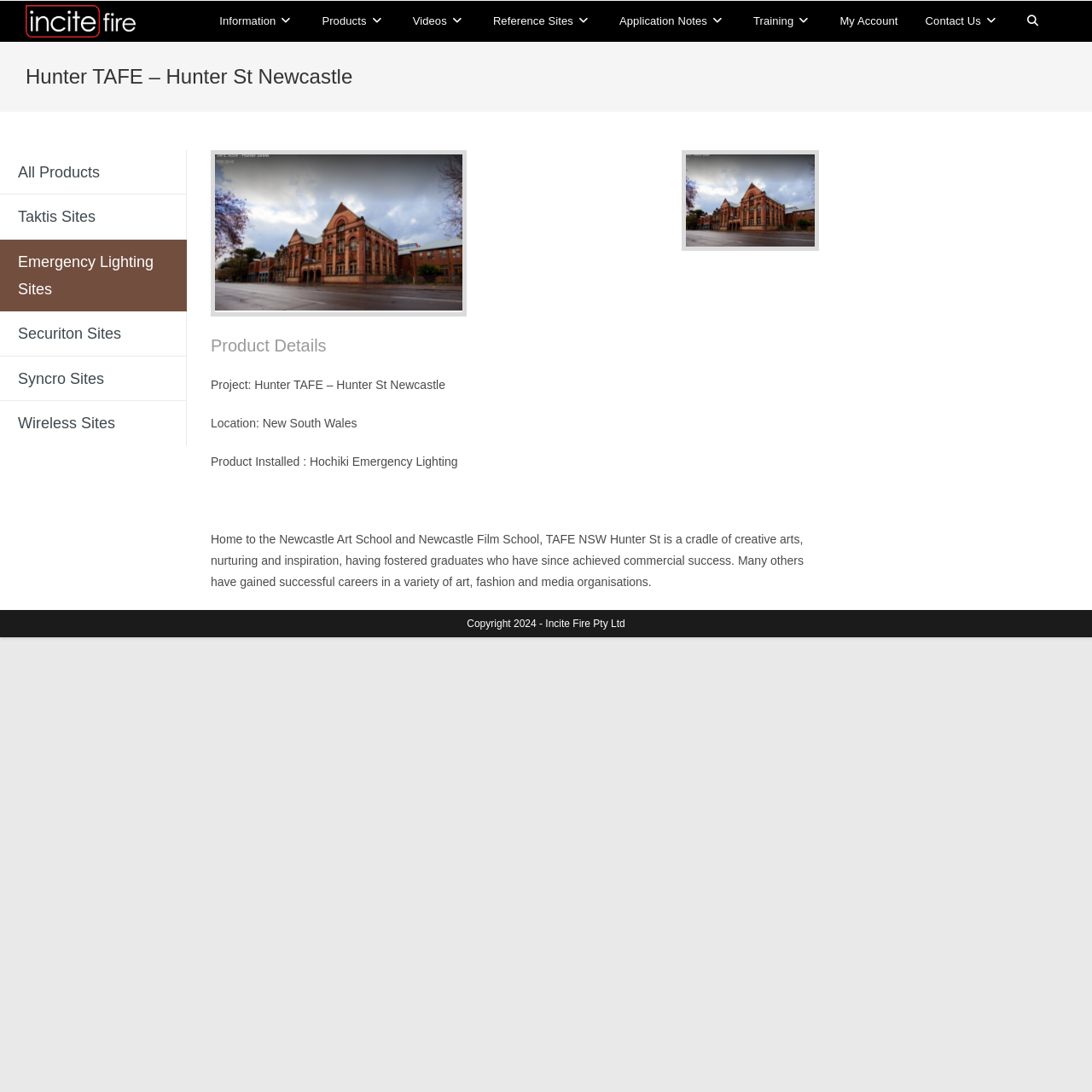Please identify the bounding box coordinates of the element I should click to complete this instruction: 'Click on All Products'. The coordinates should be given as four float numbers between 0 and 1, like this: [left, top, right, bottom].

[0.0, 0.137, 0.171, 0.178]